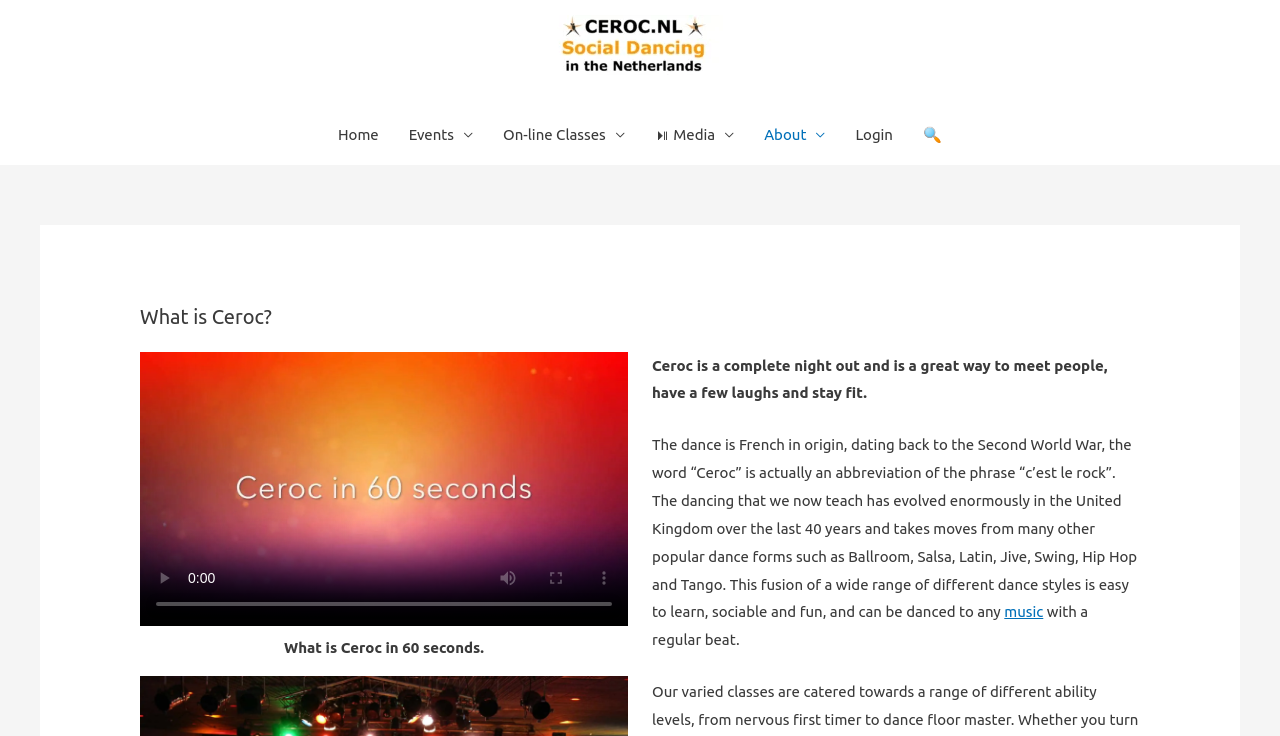What is the origin of the dance? From the image, respond with a single word or brief phrase.

French